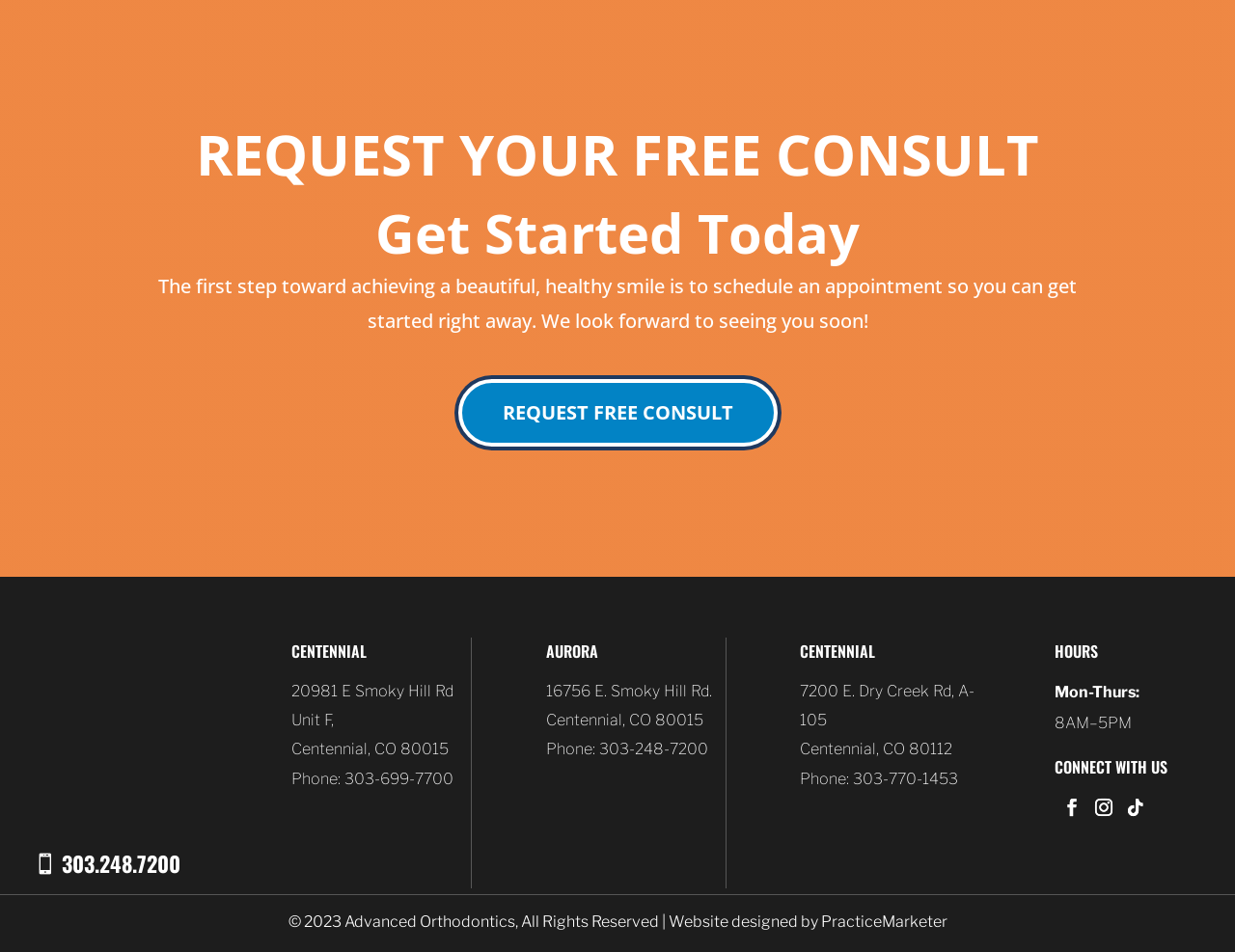Can you pinpoint the bounding box coordinates for the clickable element required for this instruction: "Call the Centennial office"? The coordinates should be four float numbers between 0 and 1, i.e., [left, top, right, bottom].

[0.03, 0.882, 0.158, 0.933]